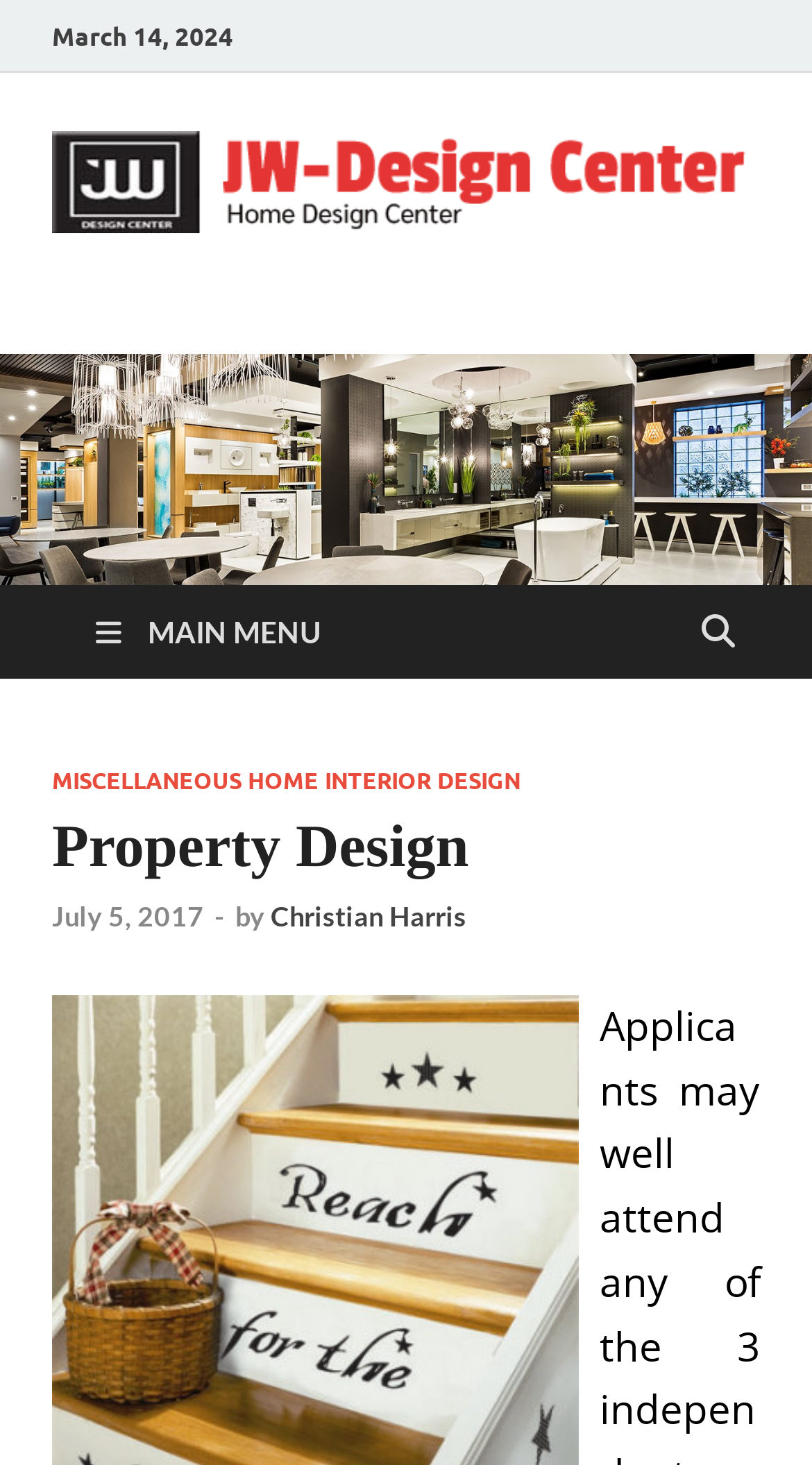Please respond in a single word or phrase: 
What is the name of the design center?

JW-Design Center